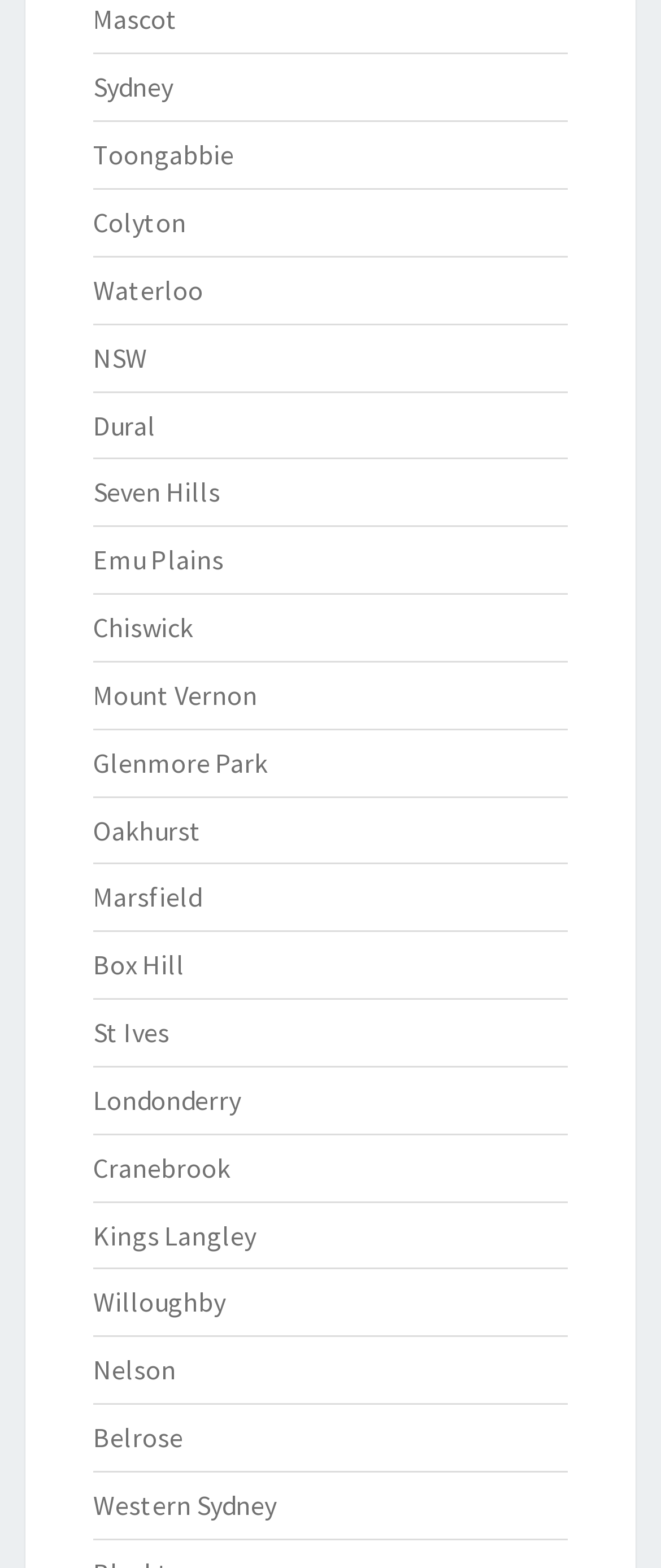What is the last link on the webpage?
From the image, respond with a single word or phrase.

Western Sydney